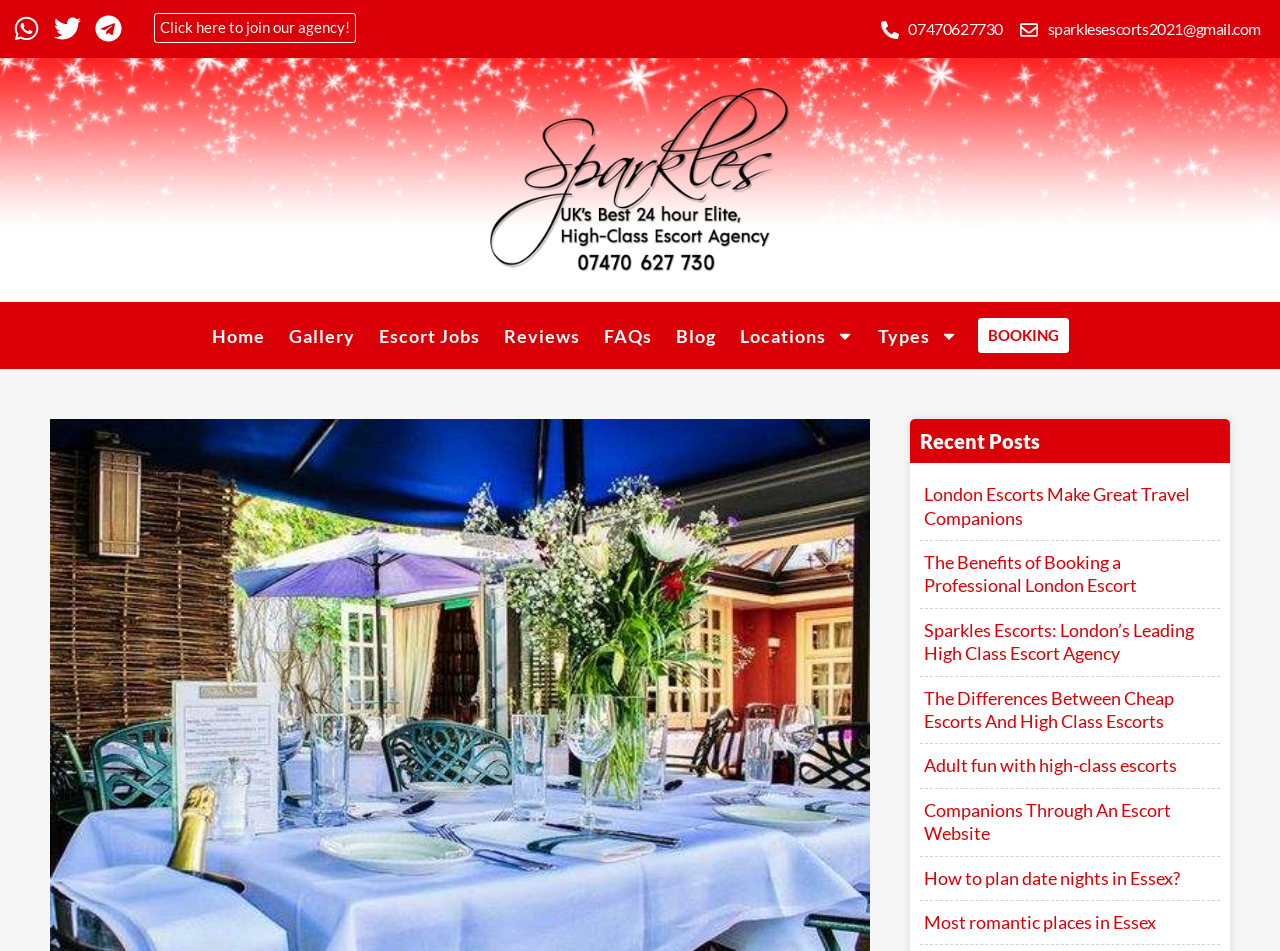What is the topic of the recent posts?
Identify the answer in the screenshot and reply with a single word or phrase.

Escort services